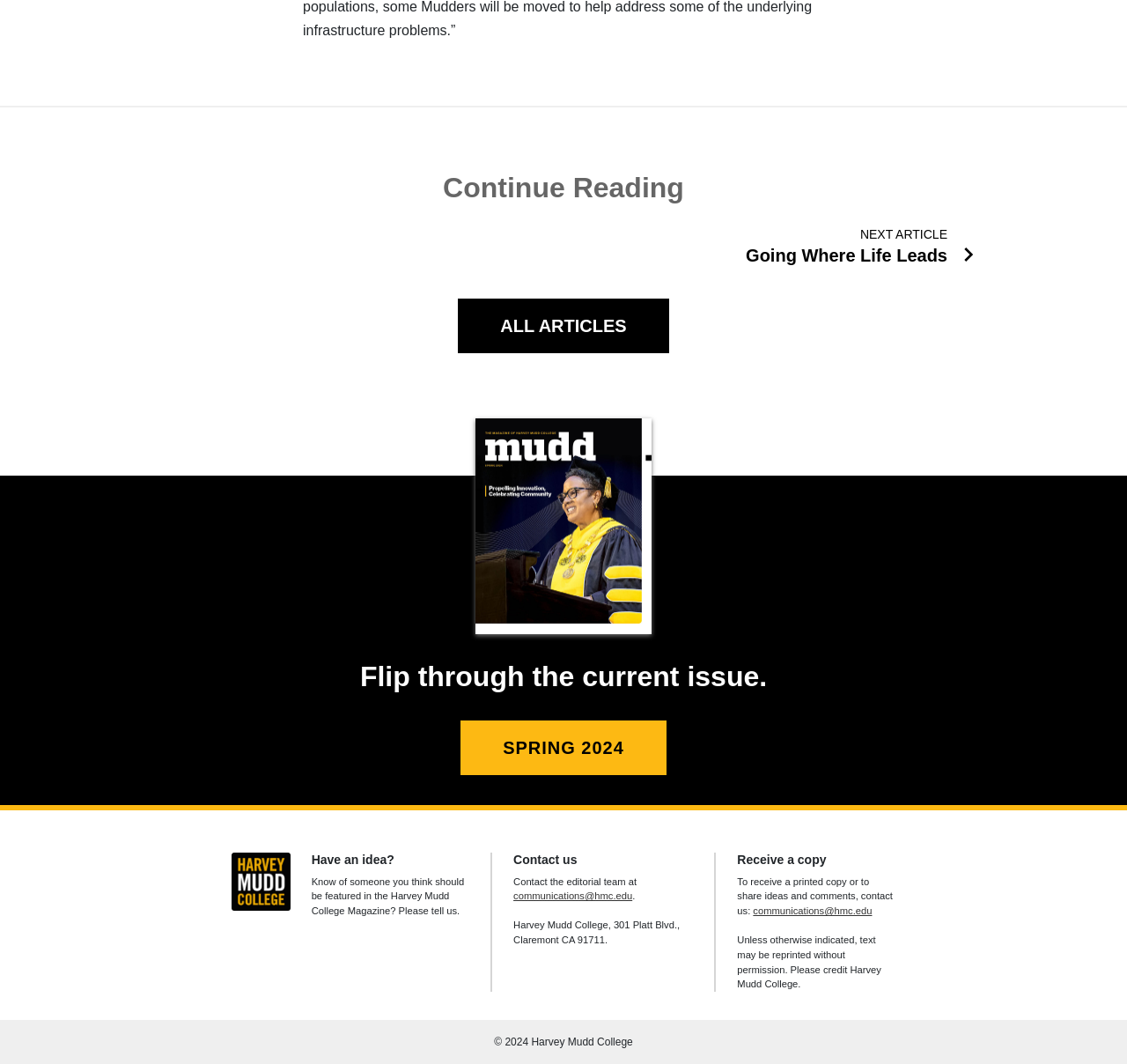Identify the bounding box for the given UI element using the description provided. Coordinates should be in the format (top-left x, top-left y, bottom-right x, bottom-right y) and must be between 0 and 1. Here is the description: All Articles

[0.405, 0.279, 0.595, 0.333]